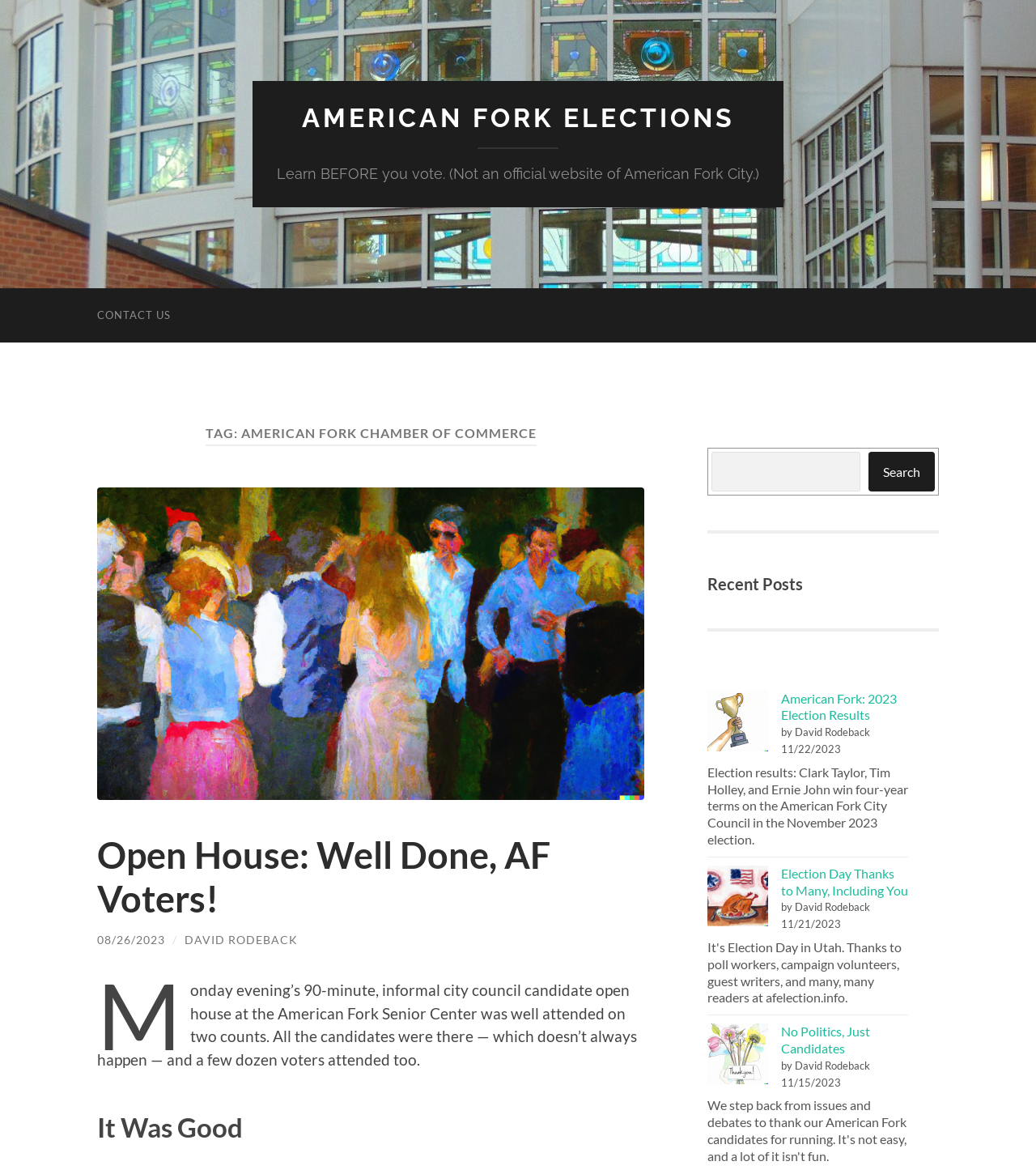Locate the bounding box coordinates of the clickable part needed for the task: "Read the 'Open House: Well Done, AF Voters!' article".

[0.094, 0.712, 0.531, 0.787]